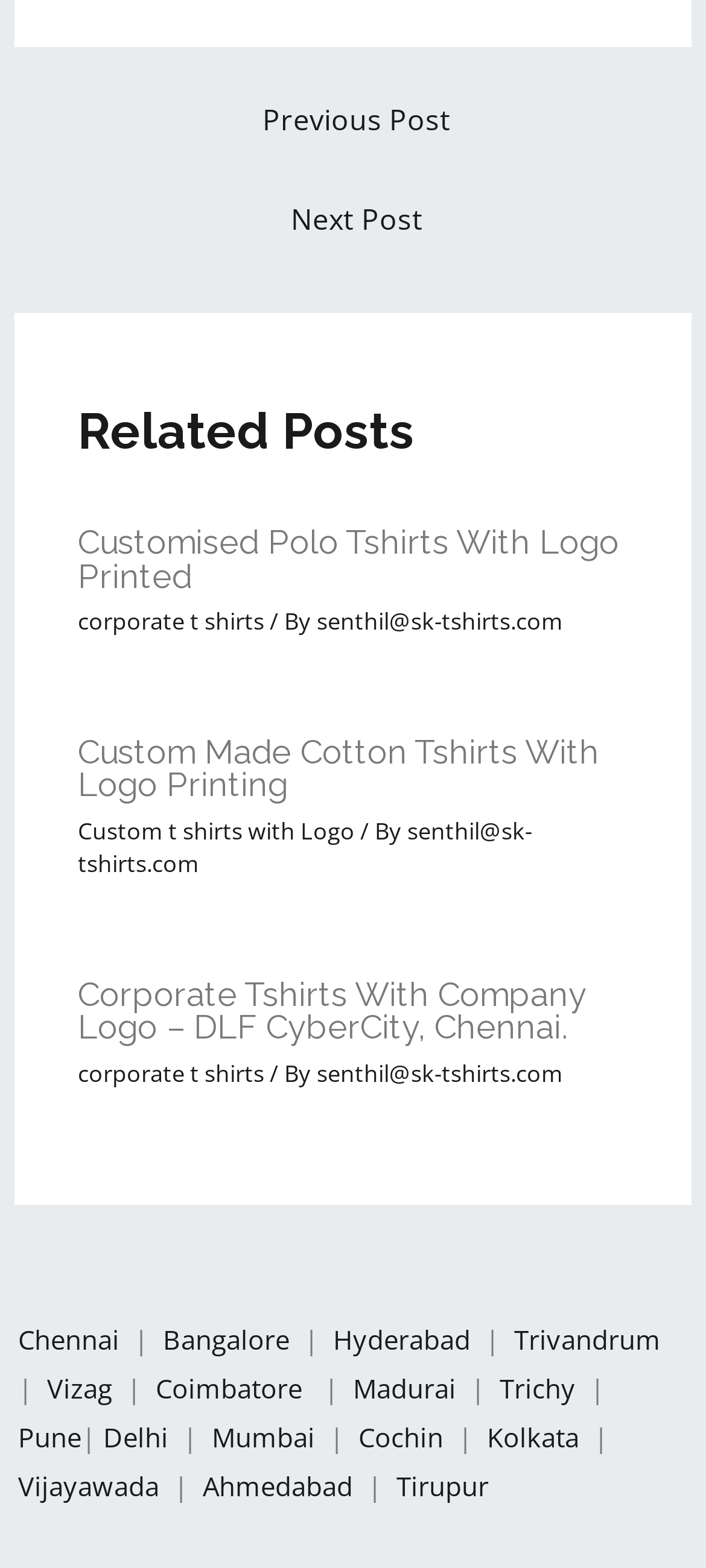Look at the image and give a detailed response to the following question: What is the title of the third related post?

I looked at the third article element below the 'Related Posts' heading and found the heading element inside it, which says 'Corporate Tshirts With Company Logo – DLF CyberCity, Chennai.'. So, the title of the third related post is Corporate Tshirts With Company Logo.